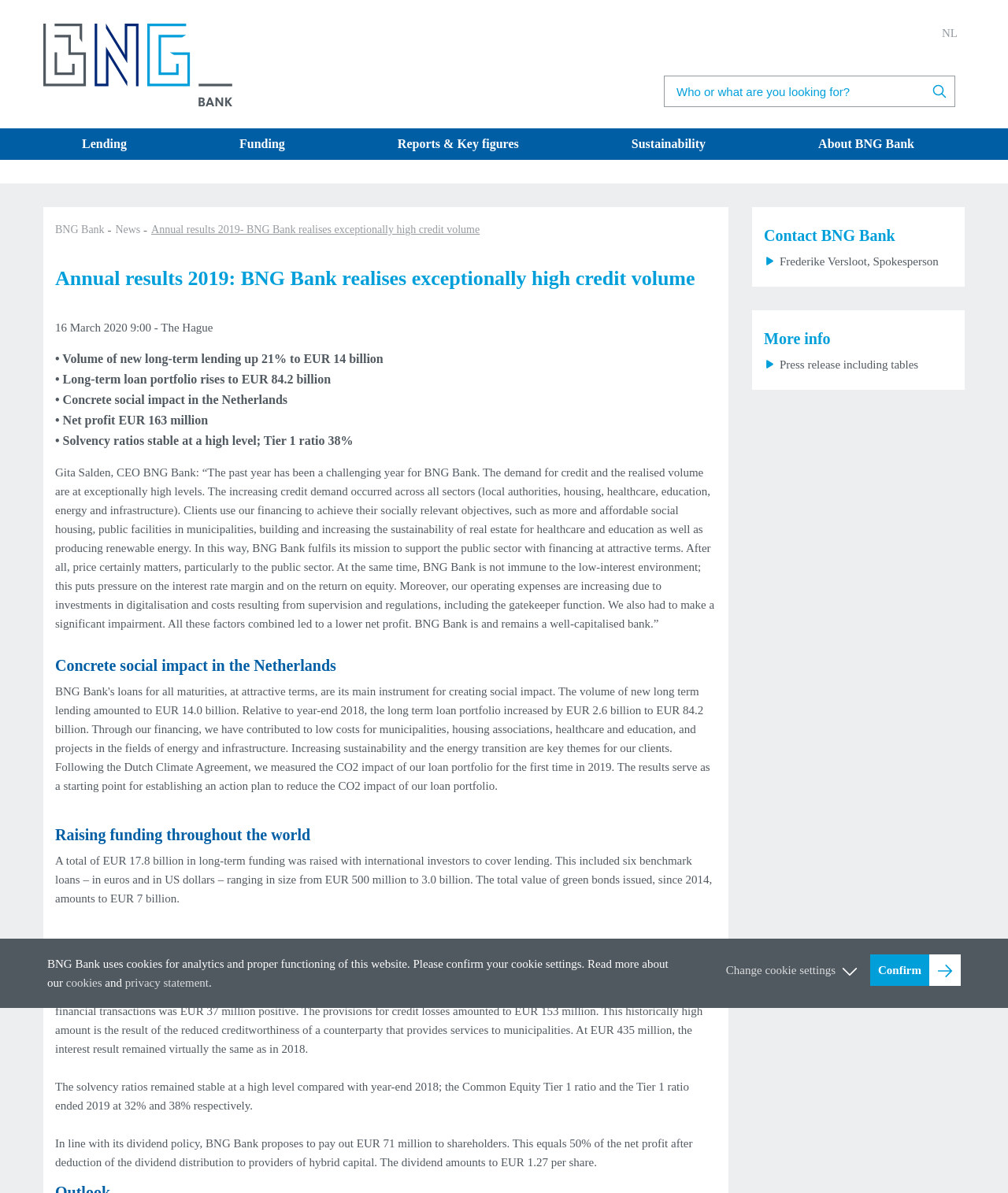From the webpage screenshot, identify the region described by Change cookie settings. Provide the bounding box coordinates as (top-left x, top-left y, bottom-right x, bottom-right y), with each value being a floating point number between 0 and 1.

[0.72, 0.808, 0.86, 0.818]